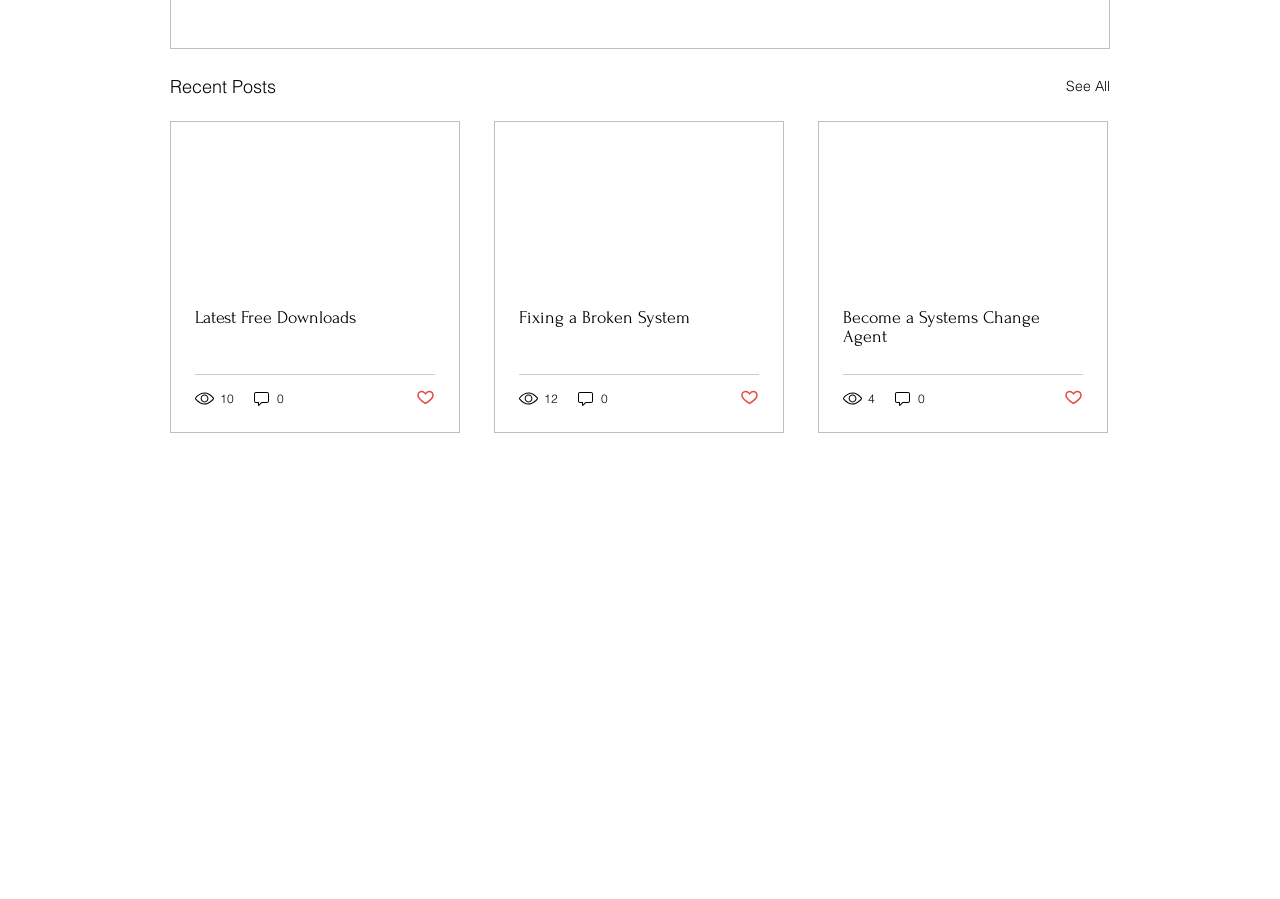Locate the bounding box coordinates of the UI element described by: "Fixing a Broken System". The bounding box coordinates should consist of four float numbers between 0 and 1, i.e., [left, top, right, bottom].

[0.405, 0.342, 0.593, 0.363]